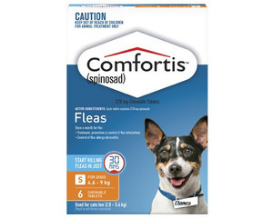Explain the image thoroughly, mentioning every notable detail.

The image features a box of Comfortis, a popular flea treatment specifically designed for dogs, showcasing a happy dog on the front. This product is effective against flea infestations and is indicated to provide relief by killing fleas within 30 minutes. The box emphasizes that it contains 6 chewable tablets suitable for dogs weighing between 5 to 10 pounds, with a dosage of 230 mg of spinosad per tablet. The packaging also includes a cautionary note regarding its use in children and animals, highlighting the importance of keeping it out of reach. The vibrant design and clear labeling make it easy for pet owners to identify the product for effective flea management.